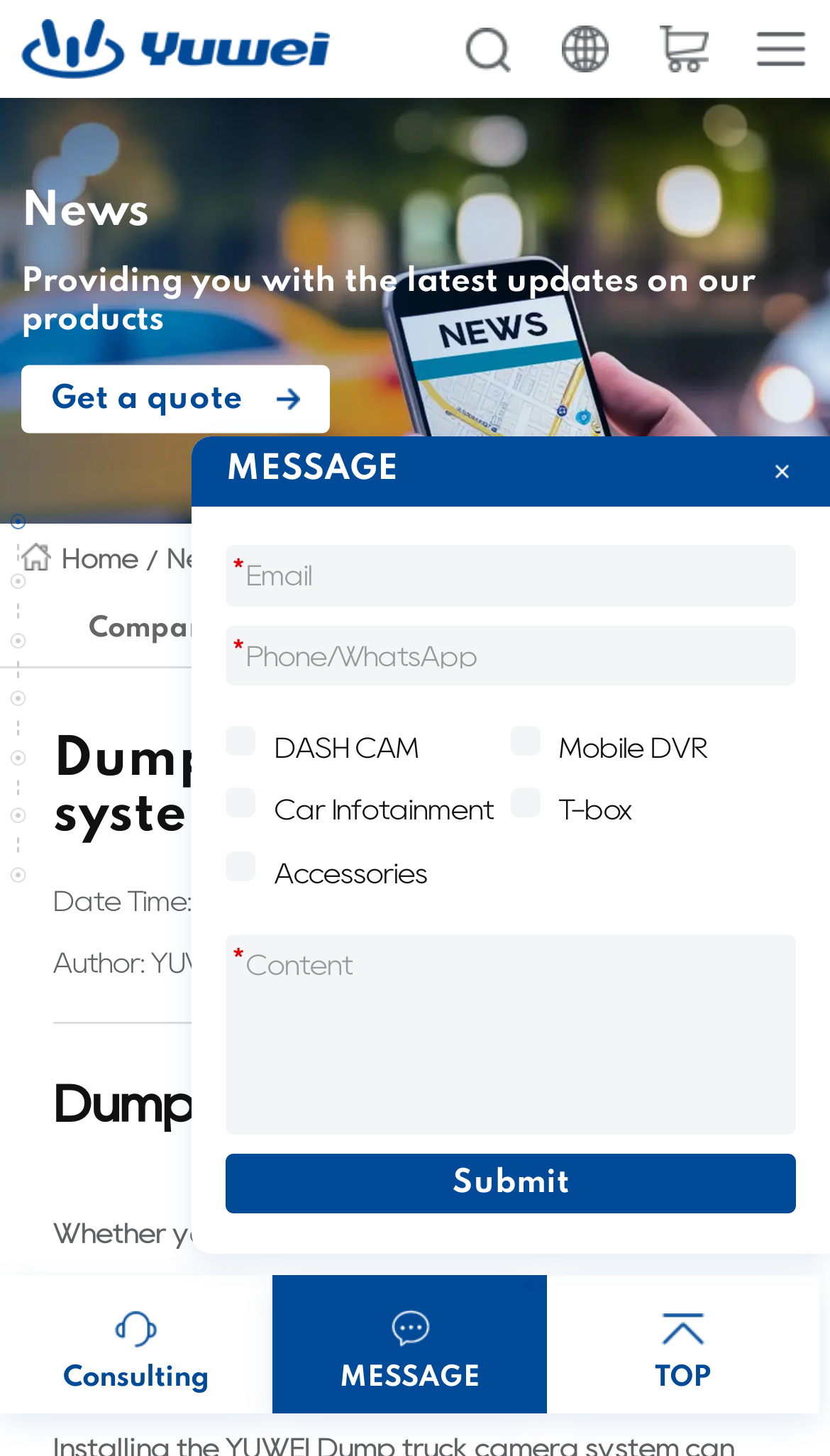Please identify the bounding box coordinates of the clickable area that will fulfill the following instruction: "Click on the 'Get a quote' link". The coordinates should be in the format of four float numbers between 0 and 1, i.e., [left, top, right, bottom].

[0.026, 0.251, 0.398, 0.298]